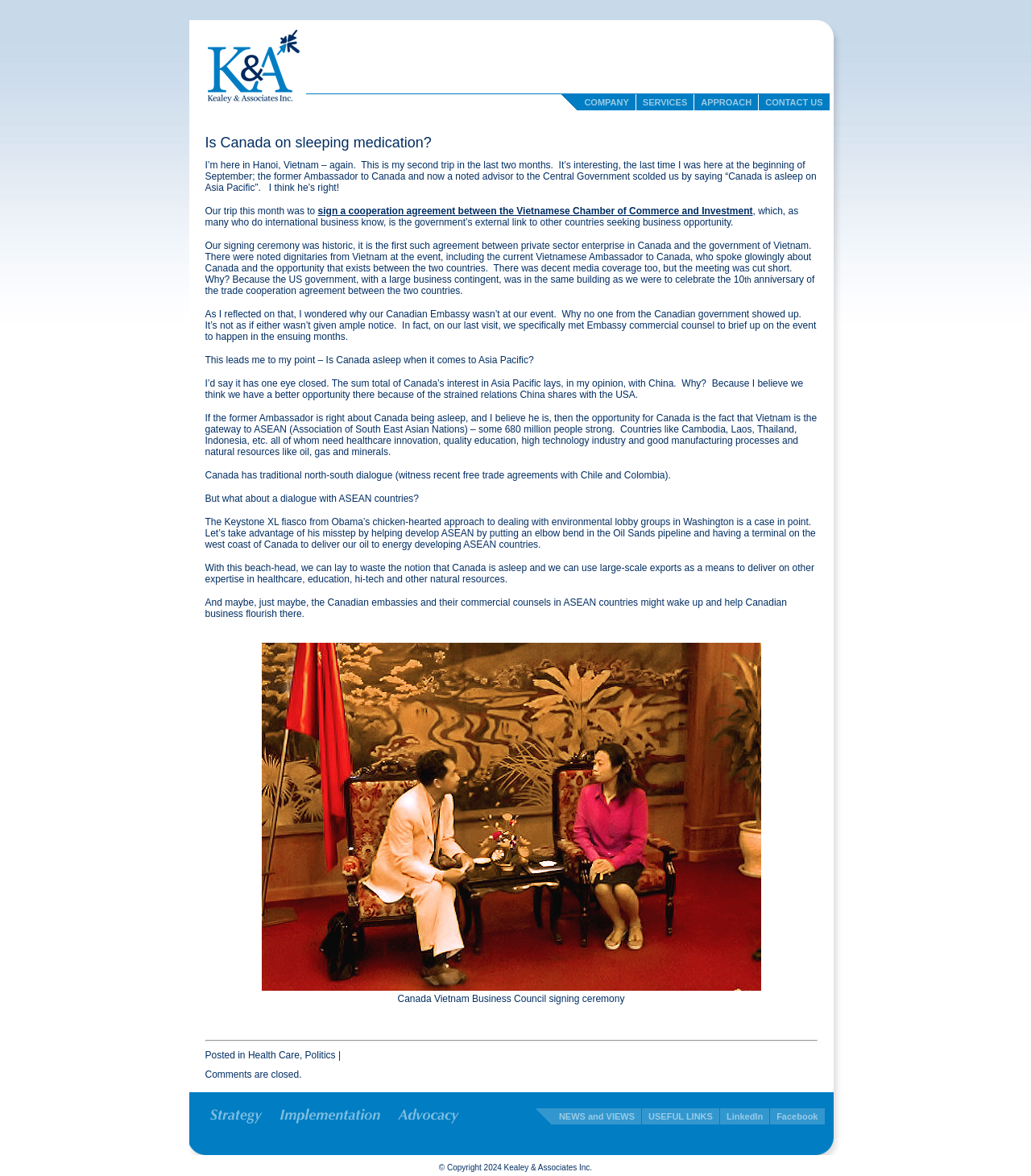Find the bounding box coordinates of the clickable area that will achieve the following instruction: "Read the article about Canada and Vietnam".

[0.199, 0.136, 0.792, 0.164]